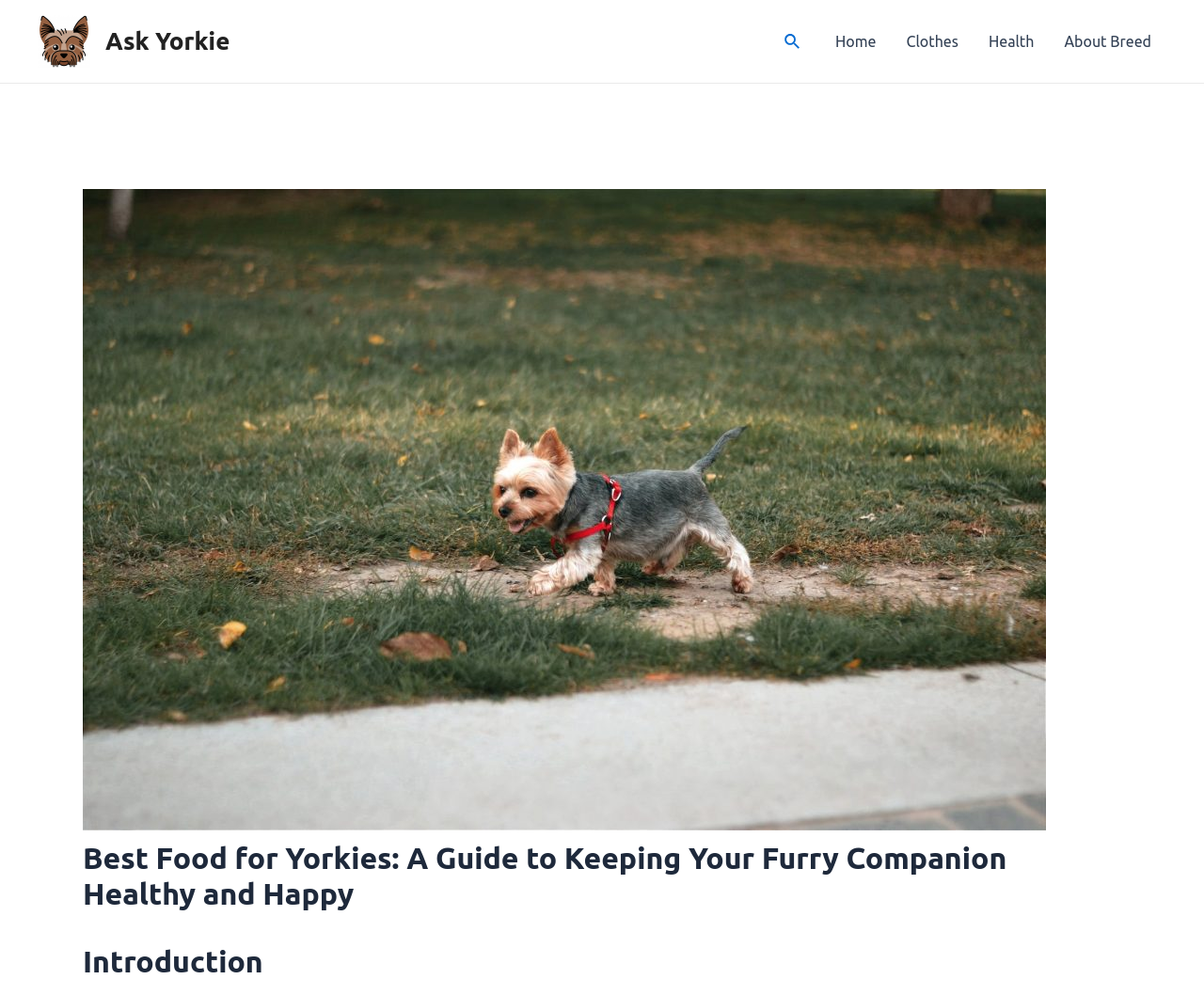What is the function of the icon in the top-right corner?
Answer with a single word or phrase by referring to the visual content.

Search